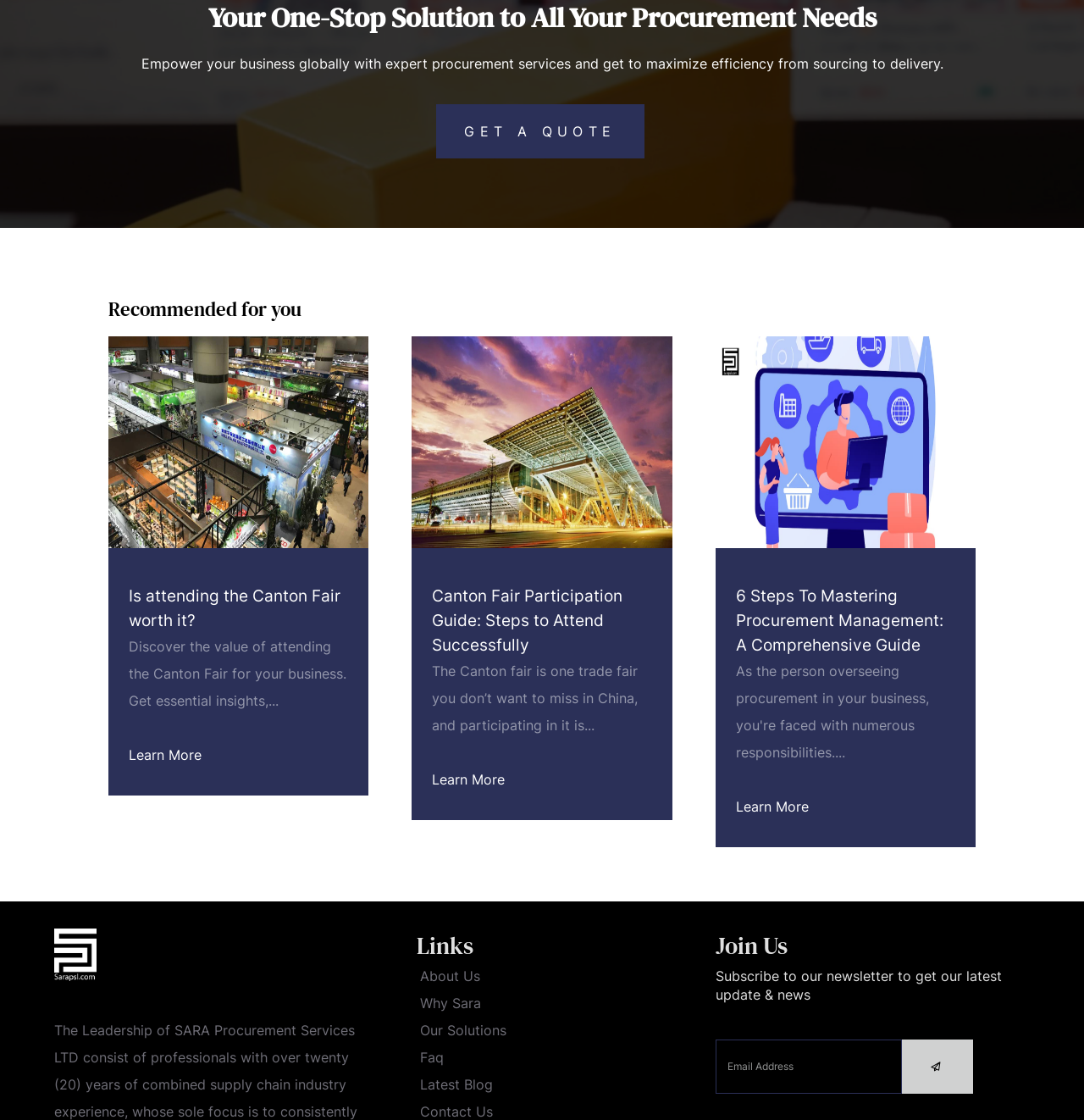Identify the bounding box coordinates of the element to click to follow this instruction: 'Click on the 'Home' link'. Ensure the coordinates are four float values between 0 and 1, provided as [left, top, right, bottom].

None